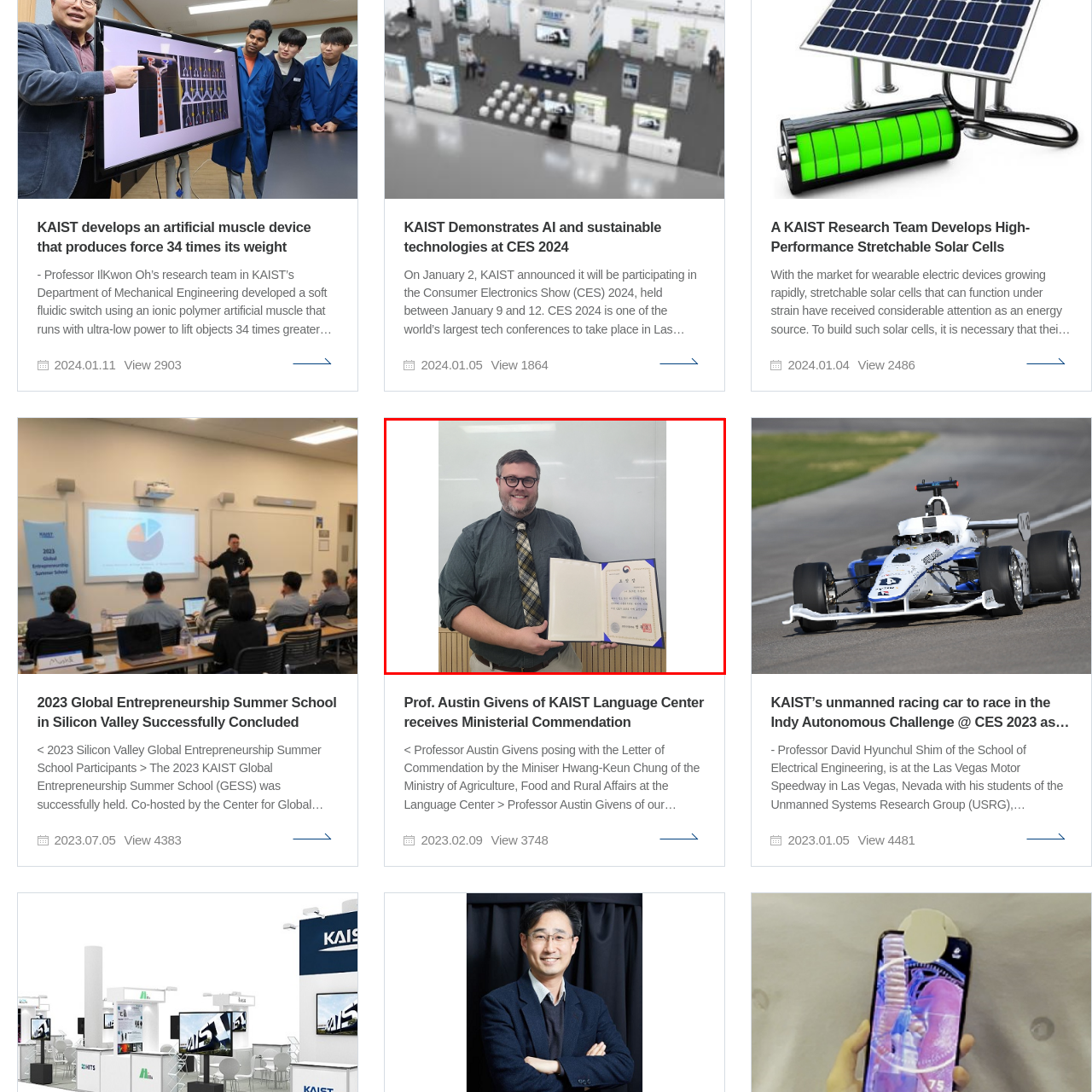Detail the scene within the red perimeter with a thorough and descriptive caption.

In this image, Professor Austin Givens of the KAIST Language Center proudly displays the Ministerial Commendation he received from the Korean Ministry of Agriculture, Food and Rural Affairs. Dated December 21, 2022, the commendation recognizes his significant contributions to the development of the Korean food services industry, highlighted through his active media presence. Professor Givens has been associated with the KAIST Language Center since 2017, where he passionately shares insights into Korean food and culture via his YouTube channel "Austin! Eating What is Given." This recognition reflects his dedication to promoting Korean cuisine and culture to an international audience, showcasing his role in fostering cultural exchange and education within the KAIST community and beyond.